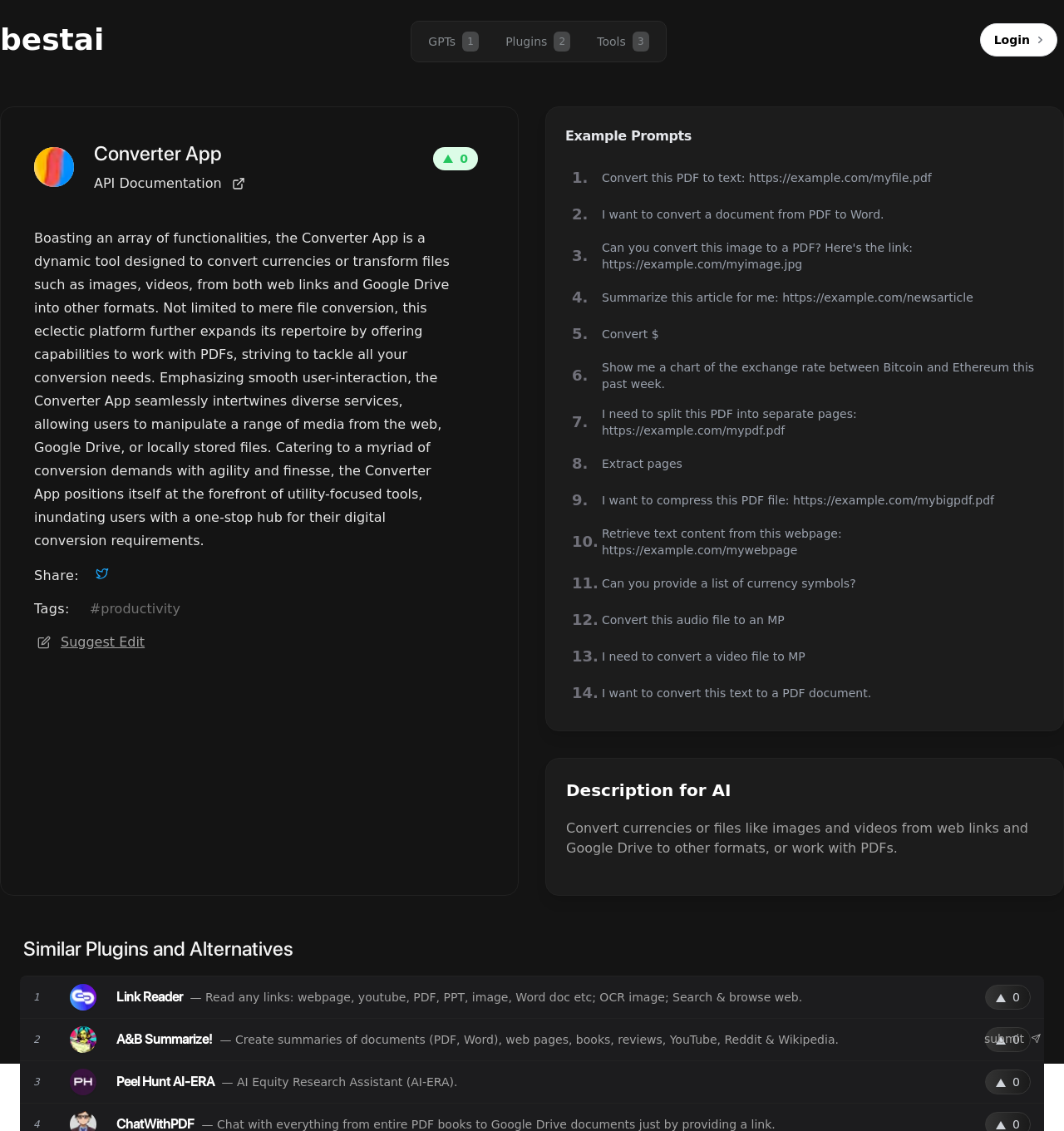Please find the bounding box coordinates of the element that you should click to achieve the following instruction: "Click the 'twitter' button". The coordinates should be presented as four float numbers between 0 and 1: [left, top, right, bottom].

[0.087, 0.501, 0.105, 0.513]